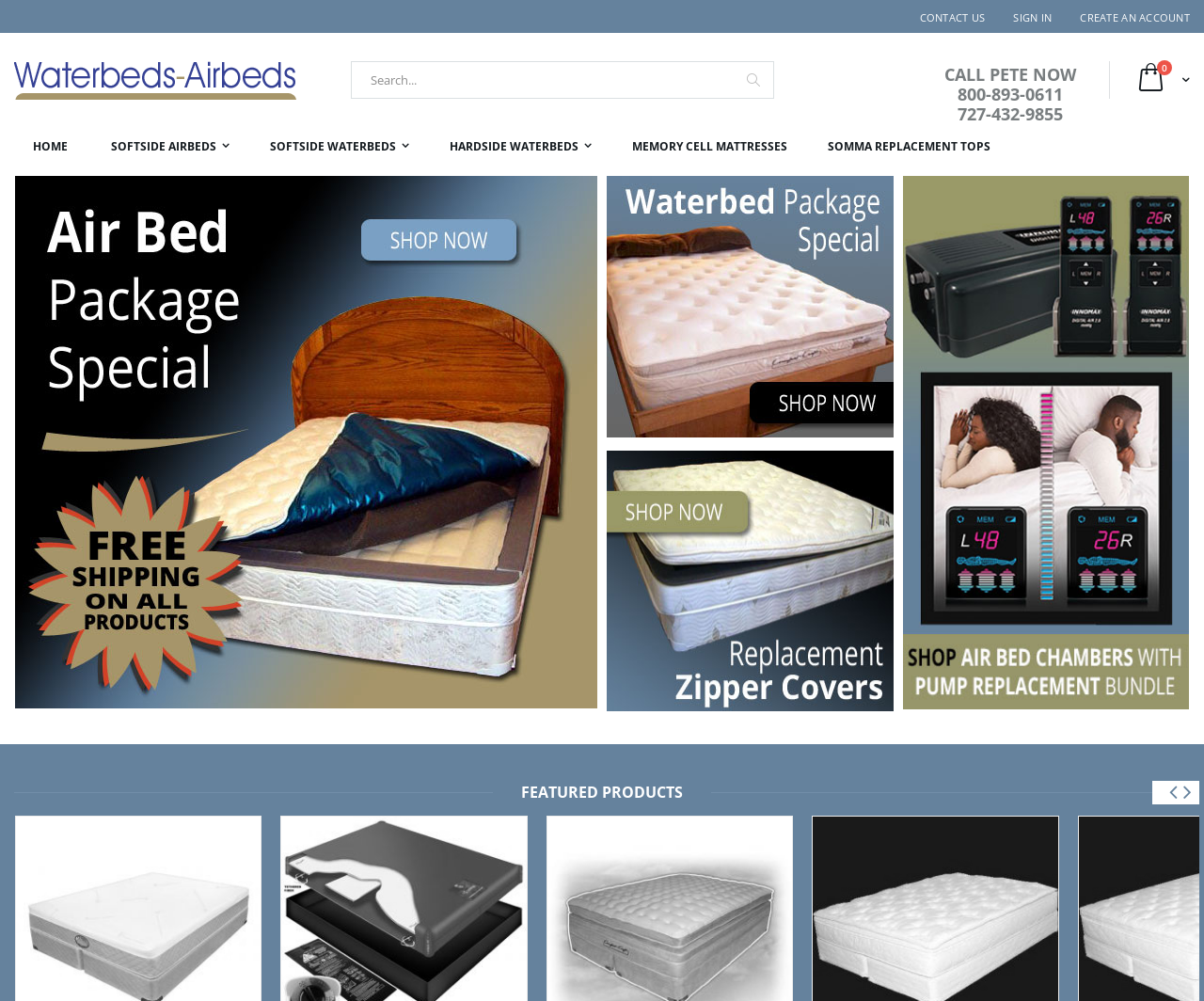Provide a brief response to the question below using a single word or phrase: 
What is the phone number to call Pete?

800-893-0611